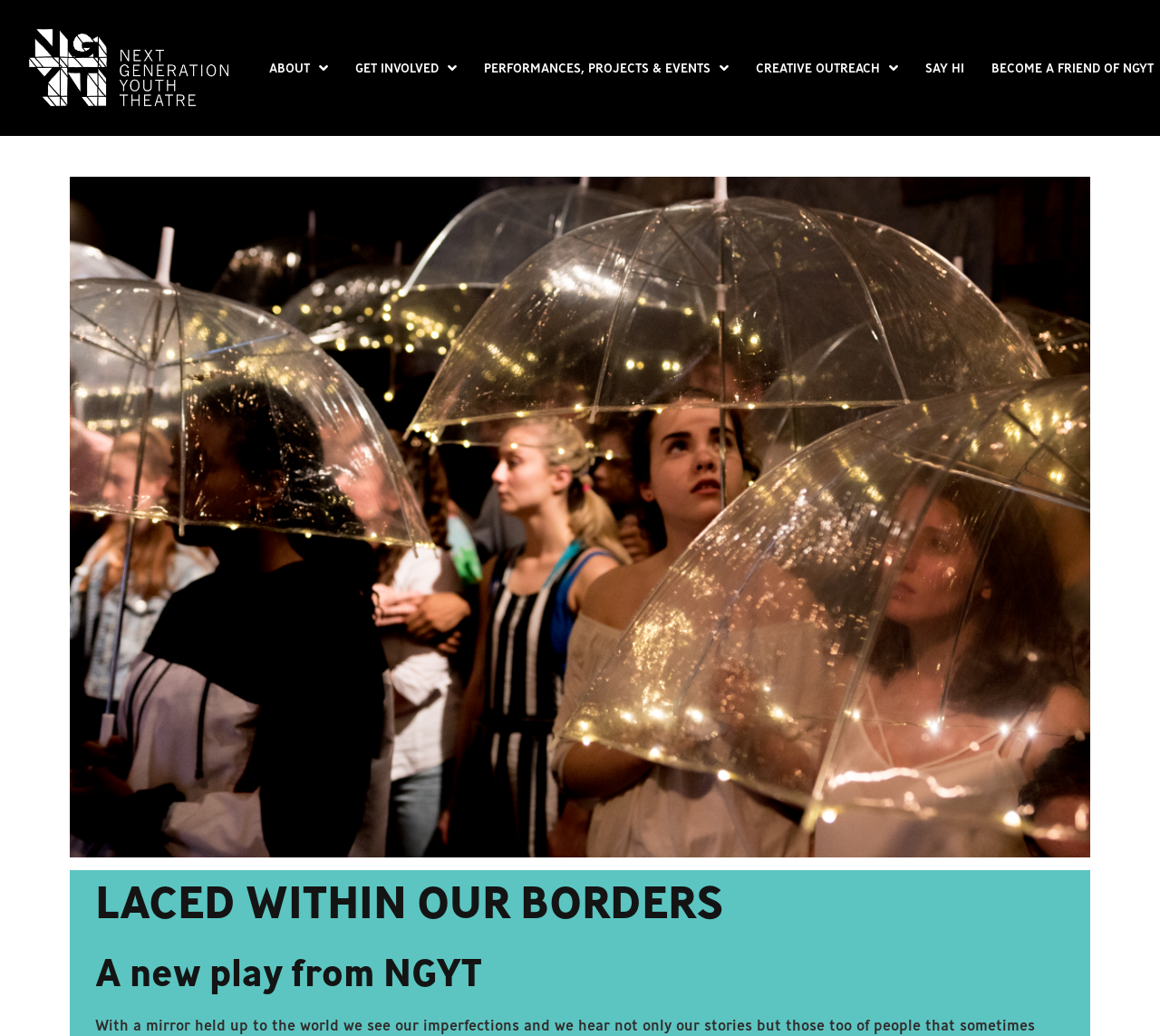Identify and provide the main heading of the webpage.

LACED WITHIN OUR BORDERS